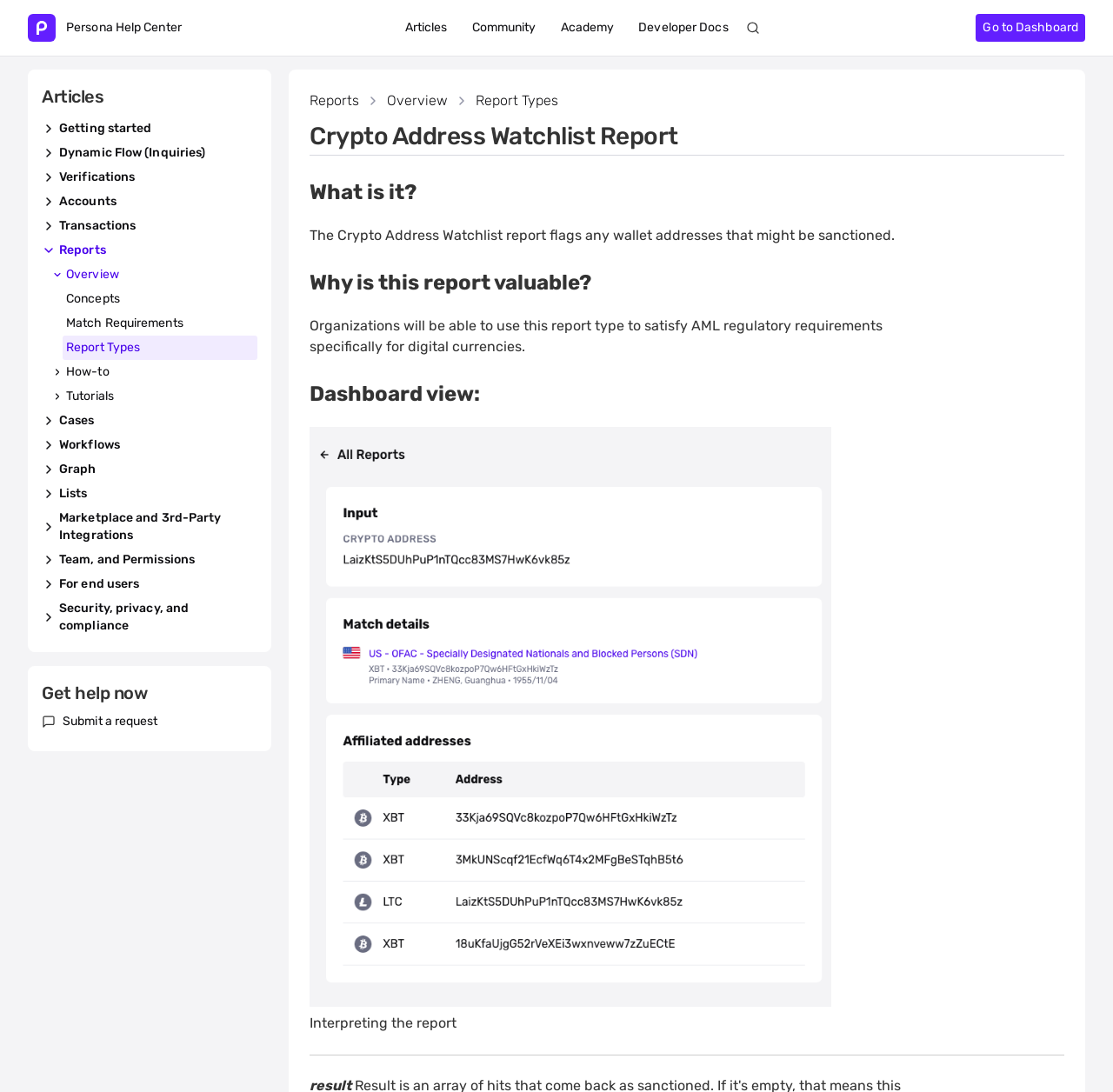What is the Crypto Address Watchlist report for?
Please provide a comprehensive and detailed answer to the question.

According to the webpage, the Crypto Address Watchlist report is used to flag any wallet addresses that might be sanctioned, which is stated in the 'What is it?' section.